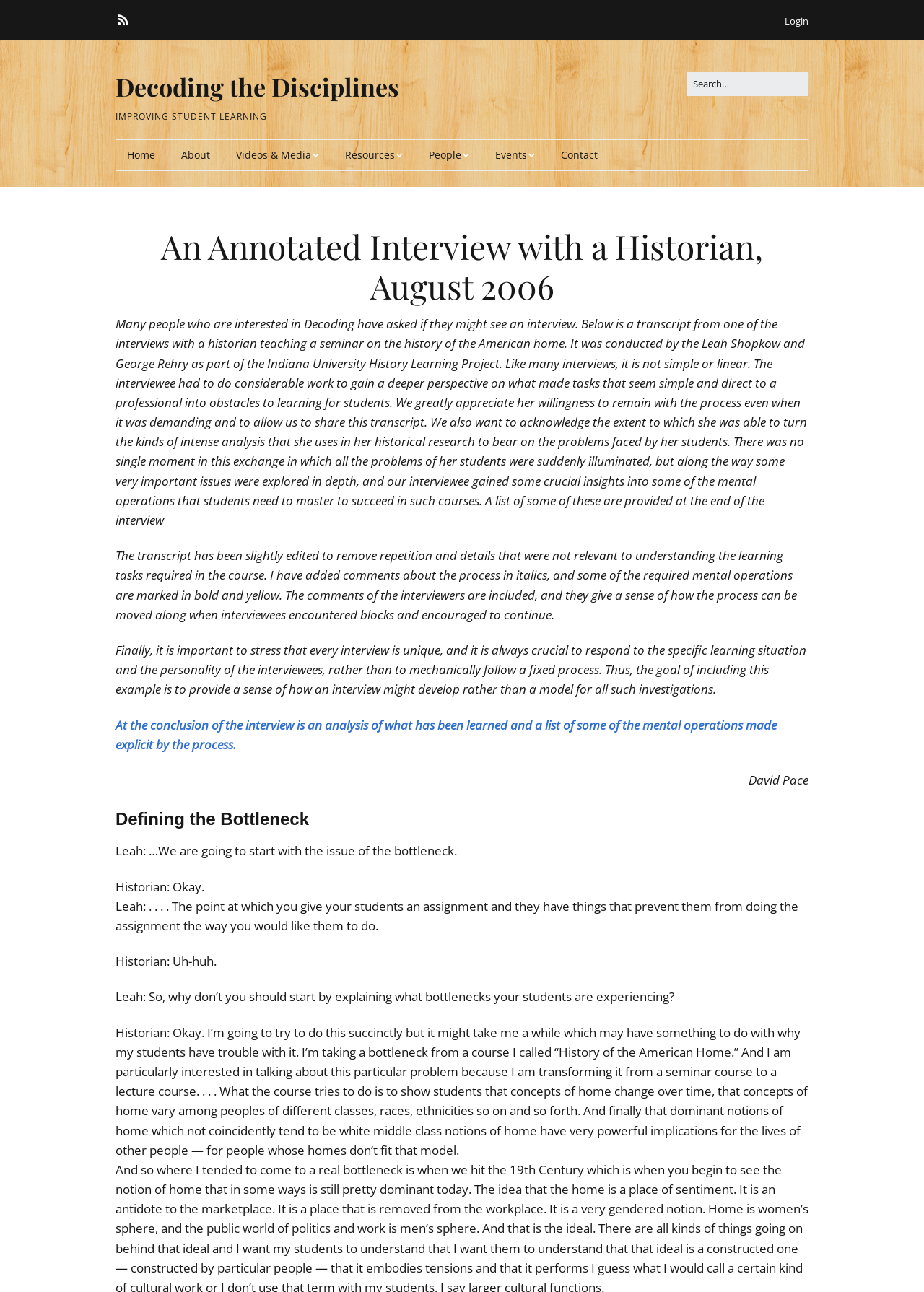Provide the bounding box coordinates of the UI element this sentence describes: "Scholars Working on Decoding".

[0.452, 0.132, 0.592, 0.169]